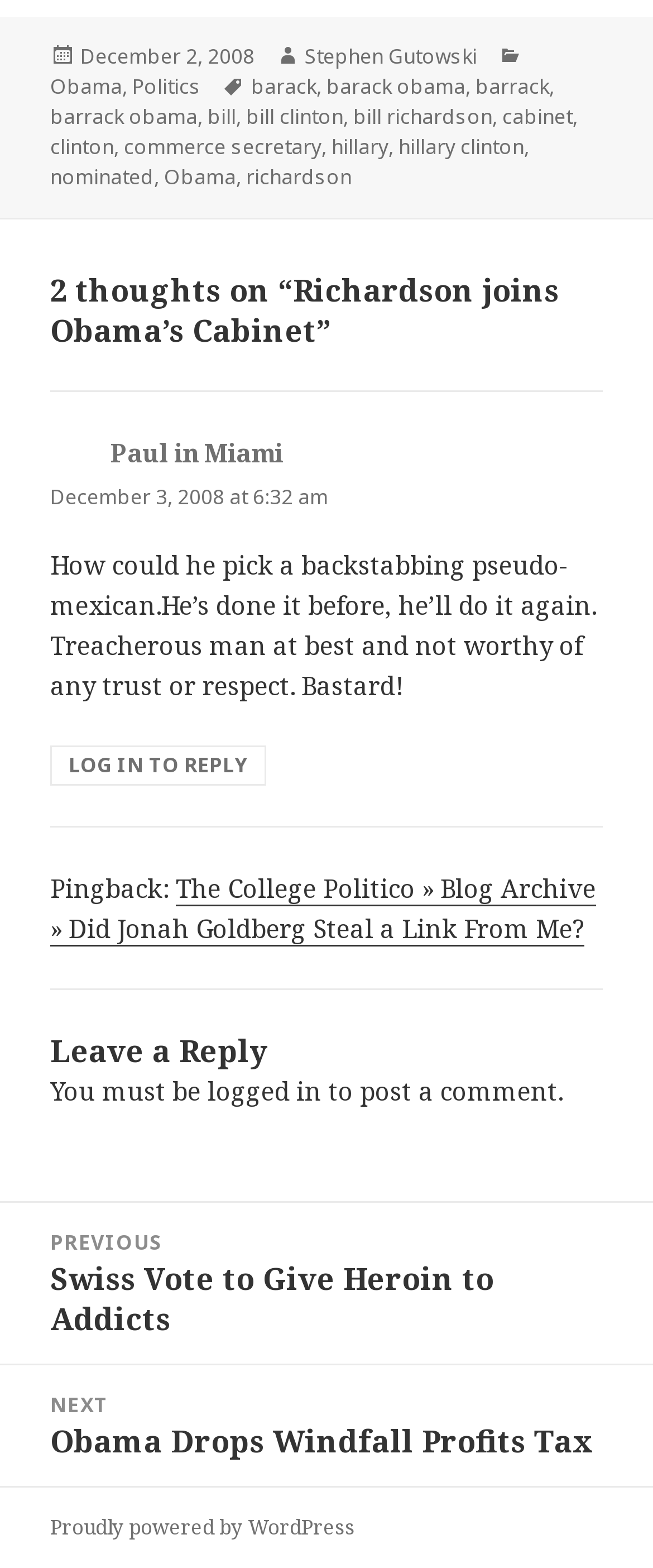Please determine the bounding box coordinates of the area that needs to be clicked to complete this task: 'Visit the website of 'The College Politico''. The coordinates must be four float numbers between 0 and 1, formatted as [left, top, right, bottom].

[0.077, 0.556, 0.913, 0.604]